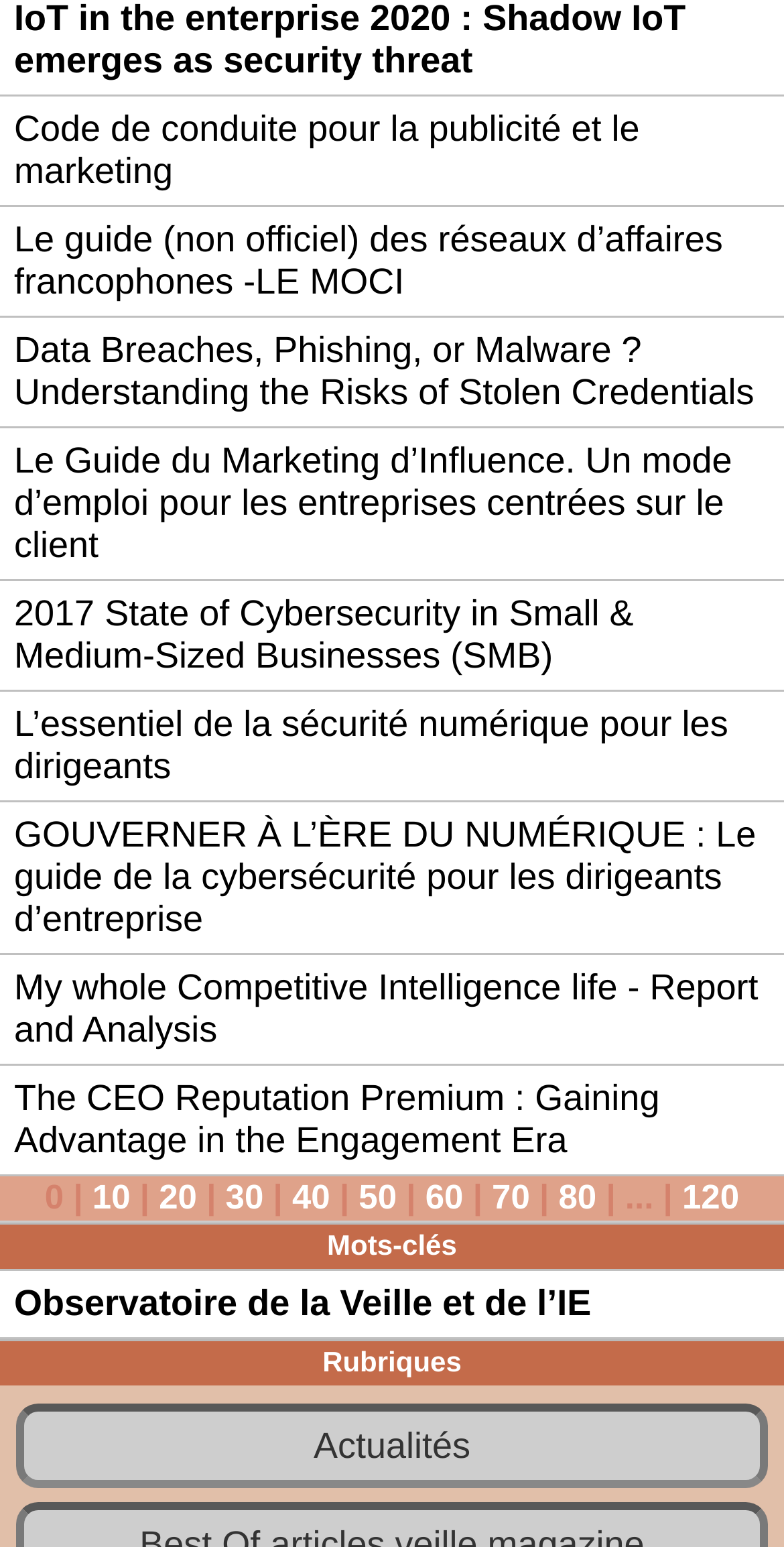Provide the bounding box coordinates of the section that needs to be clicked to accomplish the following instruction: "Go to 'Observatoire de la Veille et de l’IE'."

[0.0, 0.82, 1.0, 0.865]